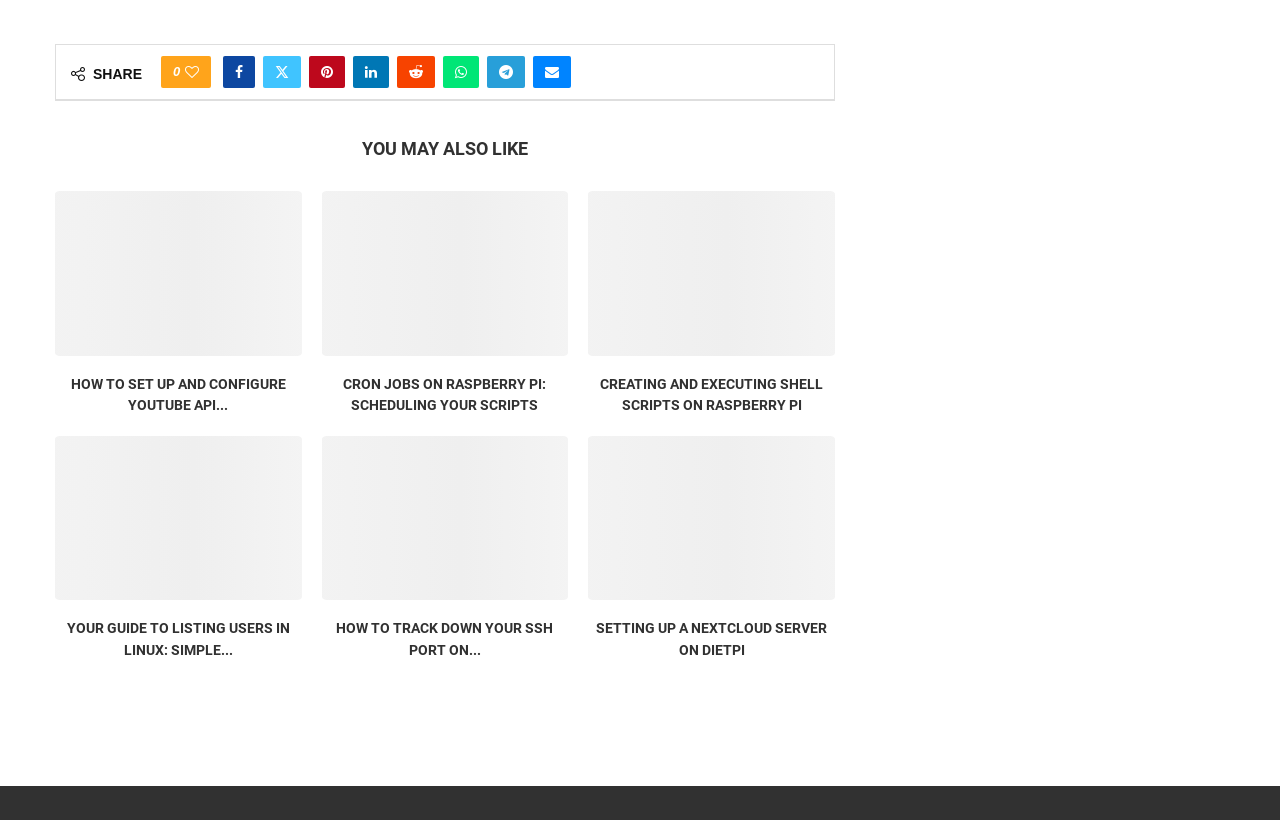Please identify the coordinates of the bounding box that should be clicked to fulfill this instruction: "Explore 'YOU MAY ALSO LIKE'".

[0.275, 0.167, 0.42, 0.197]